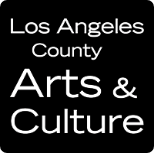Offer a detailed explanation of the image.

The image features the logo of the "Los Angeles County Arts & Culture," prominently displayed against a black background. The design showcases the organization's name in a bold and modern font, emphasizing the County's commitment to supporting and promoting the arts within the community. This logo highlights the vital role of the Los Angeles County Arts & Culture in fostering artistic initiatives and cultural programs throughout the region, contributing to the vibrancy and diversity of the cultural landscape.